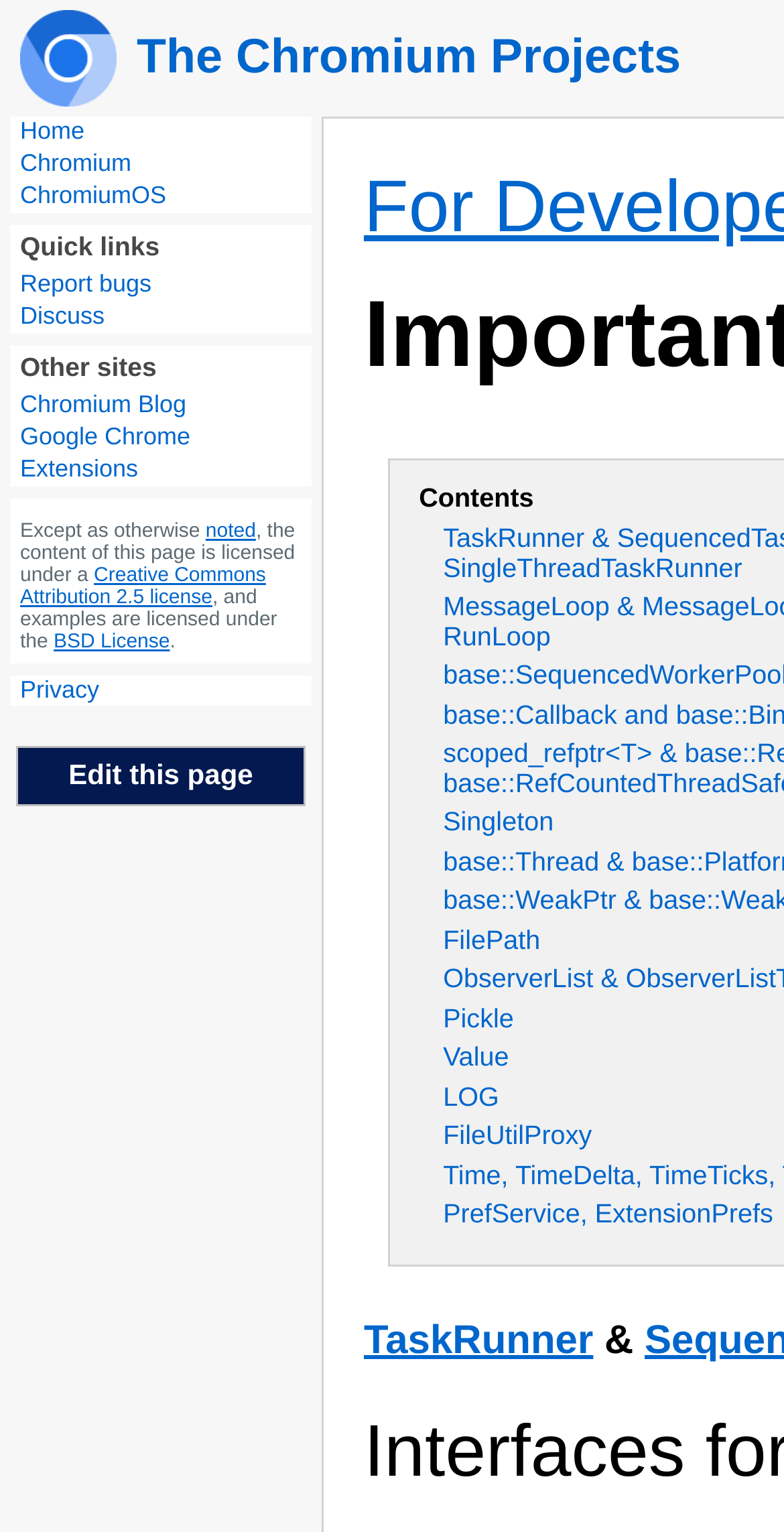Please identify the bounding box coordinates of the element I need to click to follow this instruction: "View Singleton".

[0.565, 0.641, 0.734, 0.664]